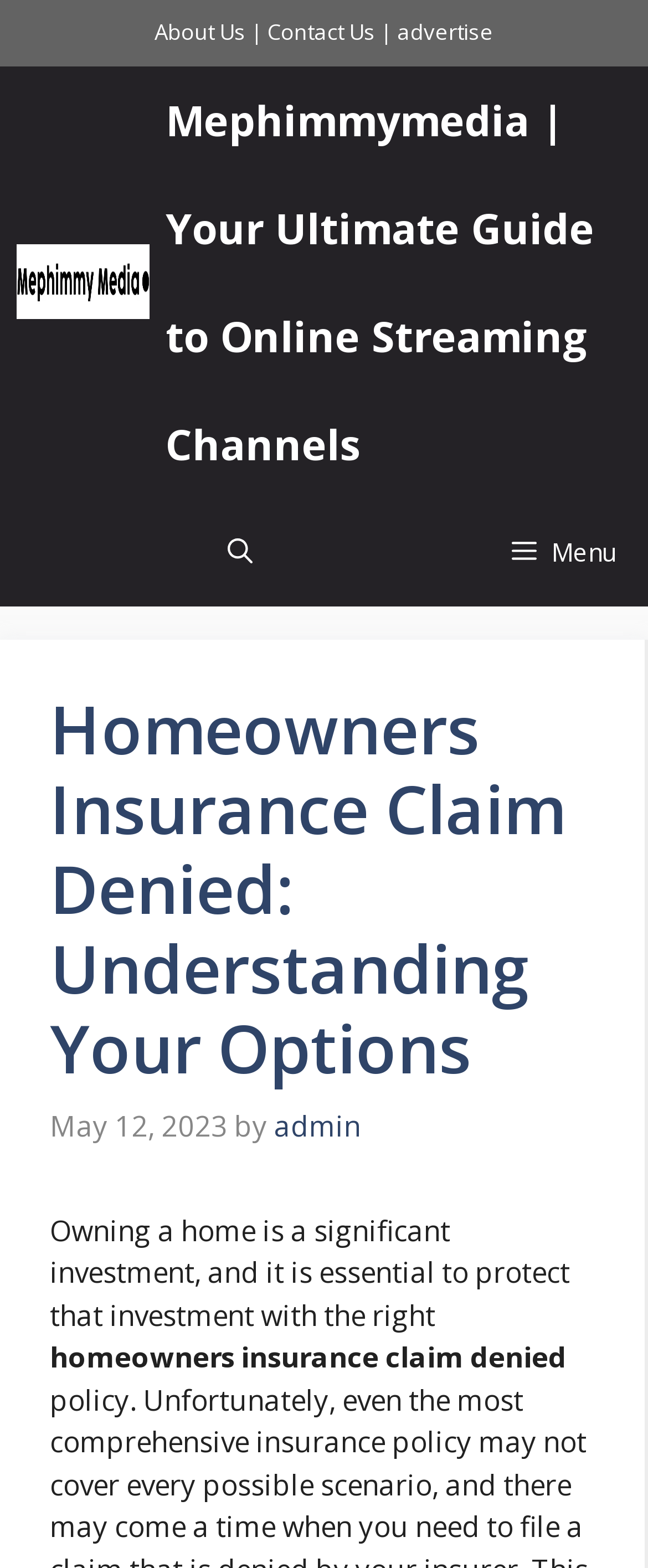Locate the bounding box coordinates of the clickable area to execute the instruction: "Read the article about Homeowners Insurance Claim Denied". Provide the coordinates as four float numbers between 0 and 1, represented as [left, top, right, bottom].

[0.077, 0.439, 0.918, 0.694]